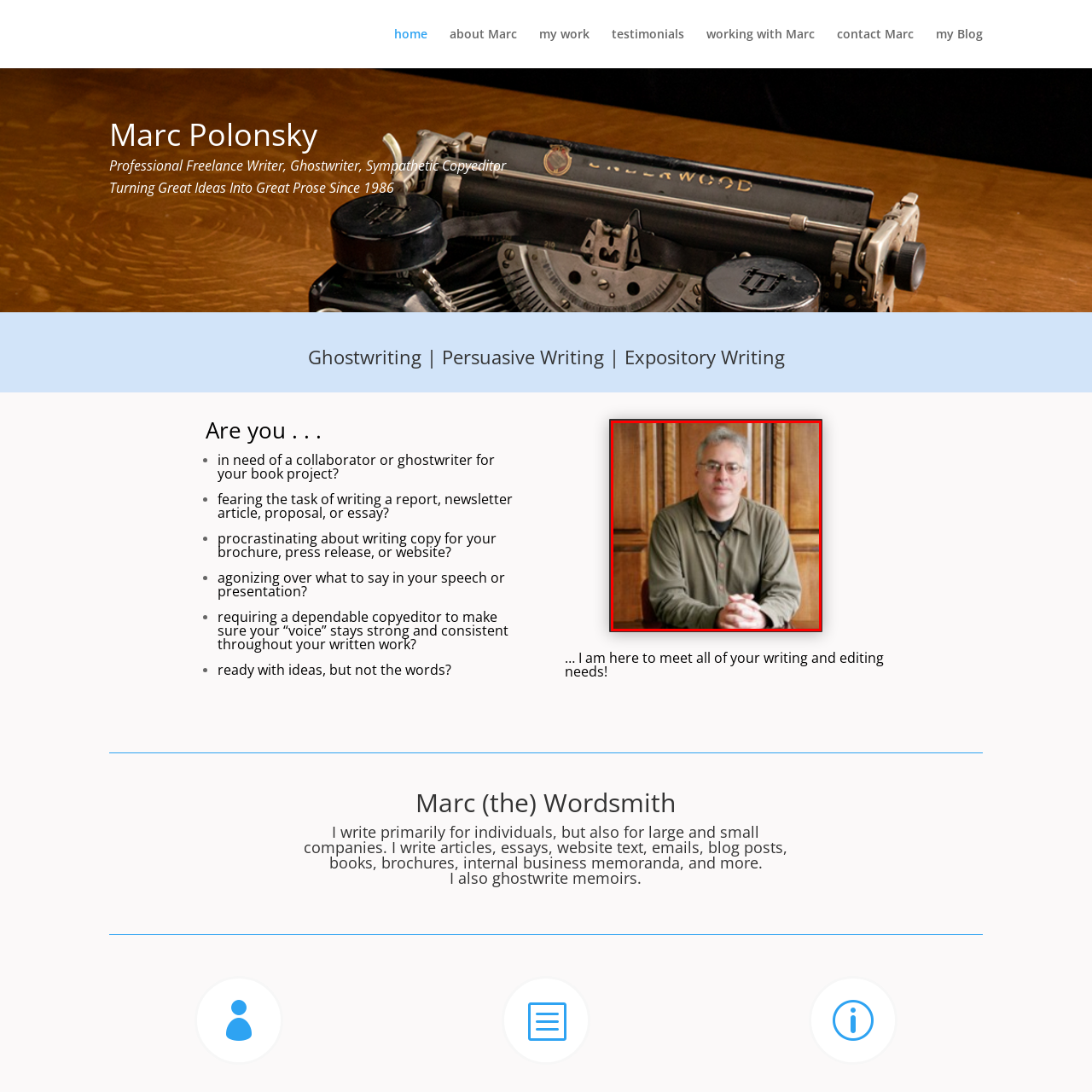Analyze the image surrounded by the red box and respond concisely: What is the man doing with his hands?

clasped together